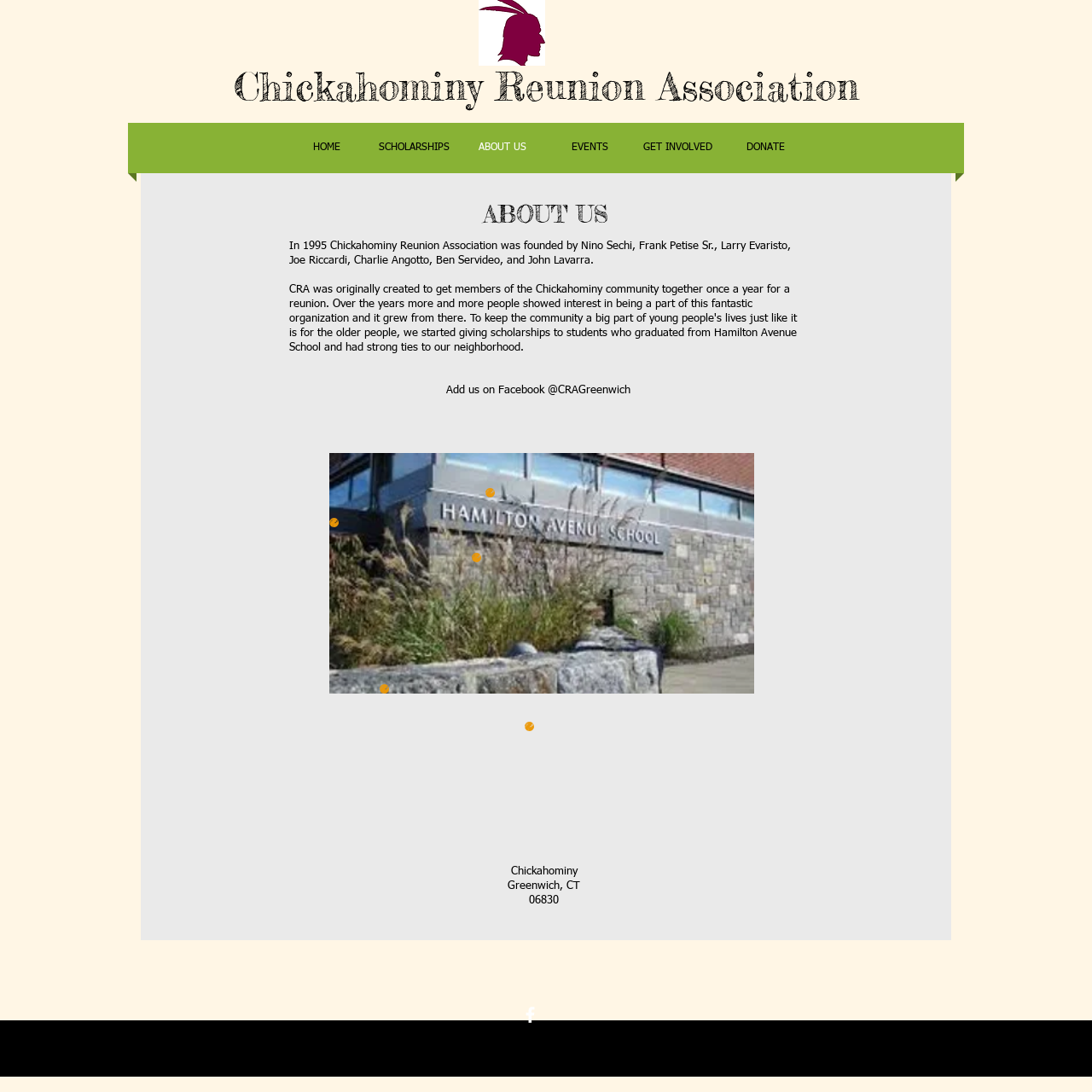Please provide a brief answer to the following inquiry using a single word or phrase:
Where is the organization located?

Greenwich, CT 06830